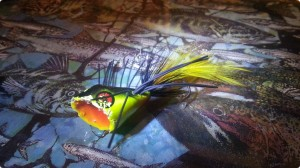Please answer the following question using a single word or phrase: What does the dynamic yellow and black strands on the lure mimic?

Injured baitfish